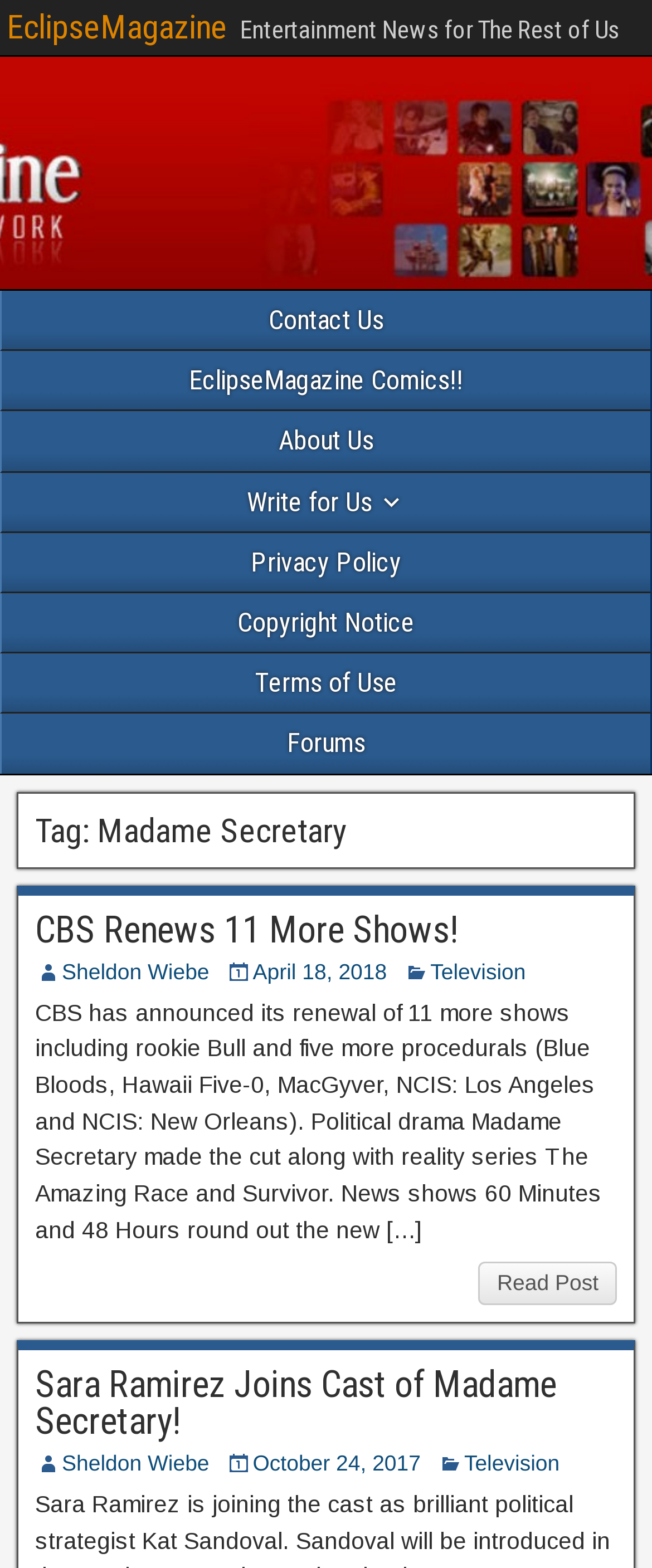Determine the bounding box for the UI element described here: "Start a Free Trial".

None